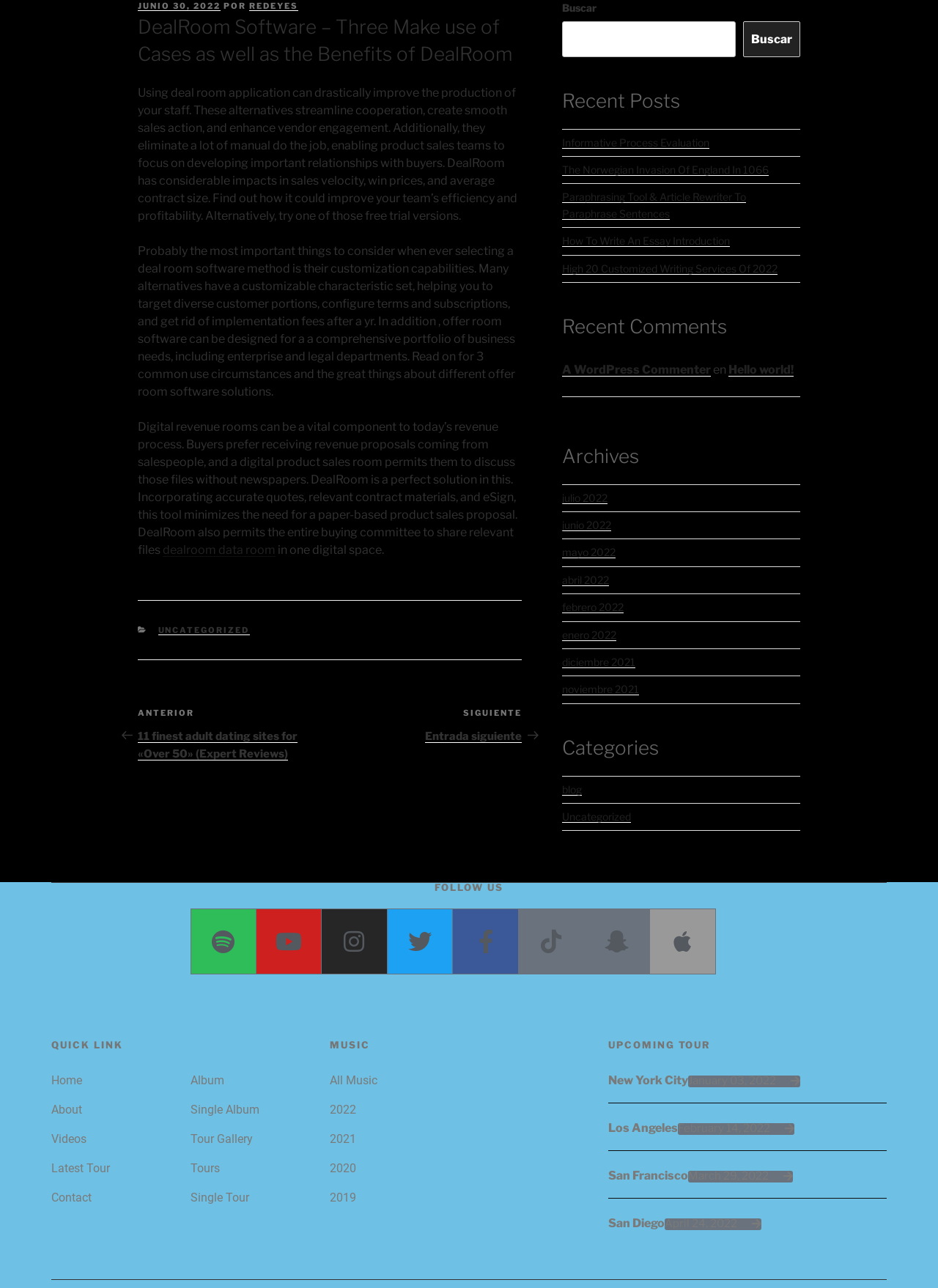What is the main topic of the webpage?
Look at the image and answer the question using a single word or phrase.

DealRoom Software